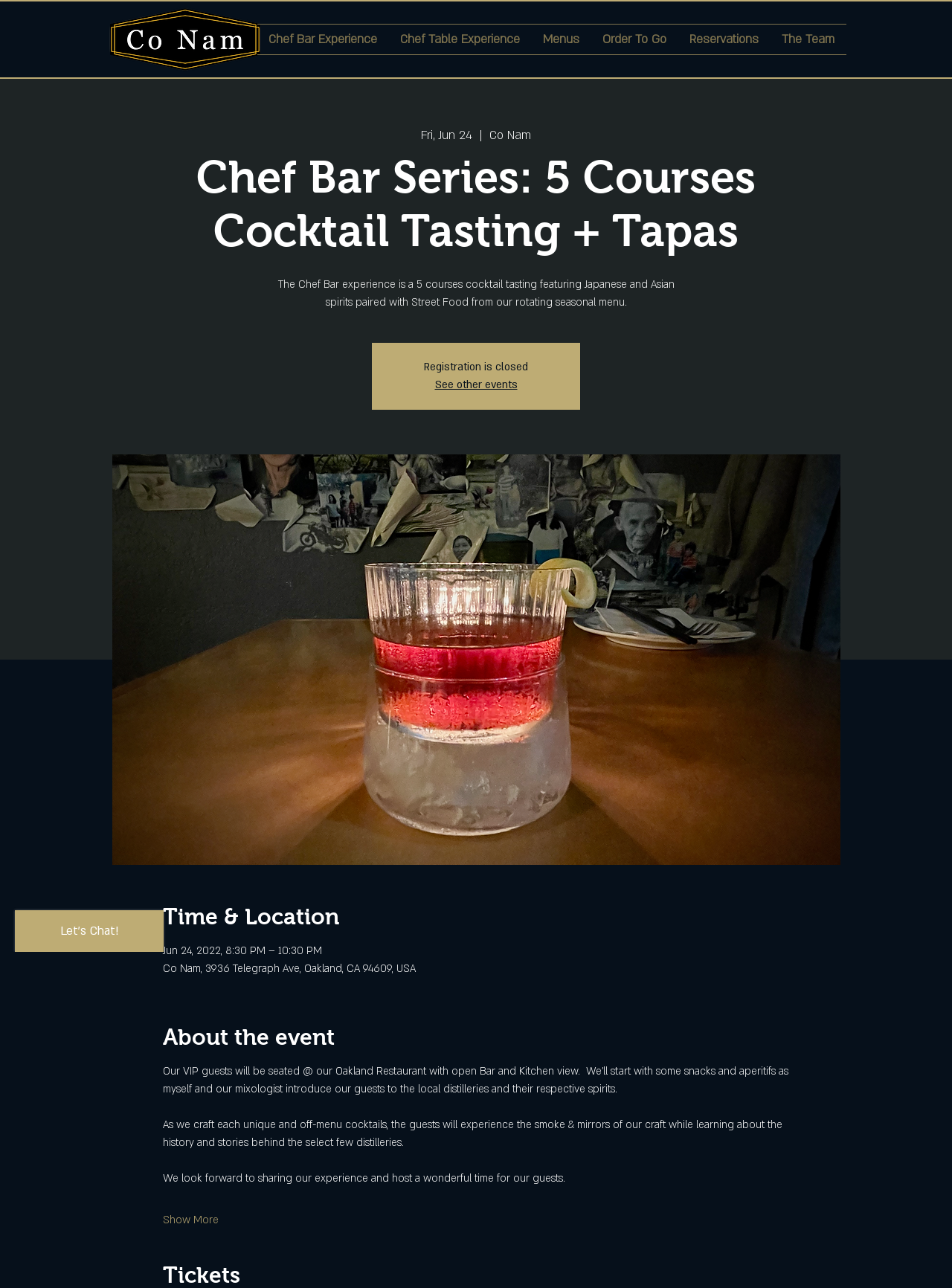Please identify the primary heading of the webpage and give its text content.

Chef Bar Series: 5 Courses Cocktail Tasting + Tapas